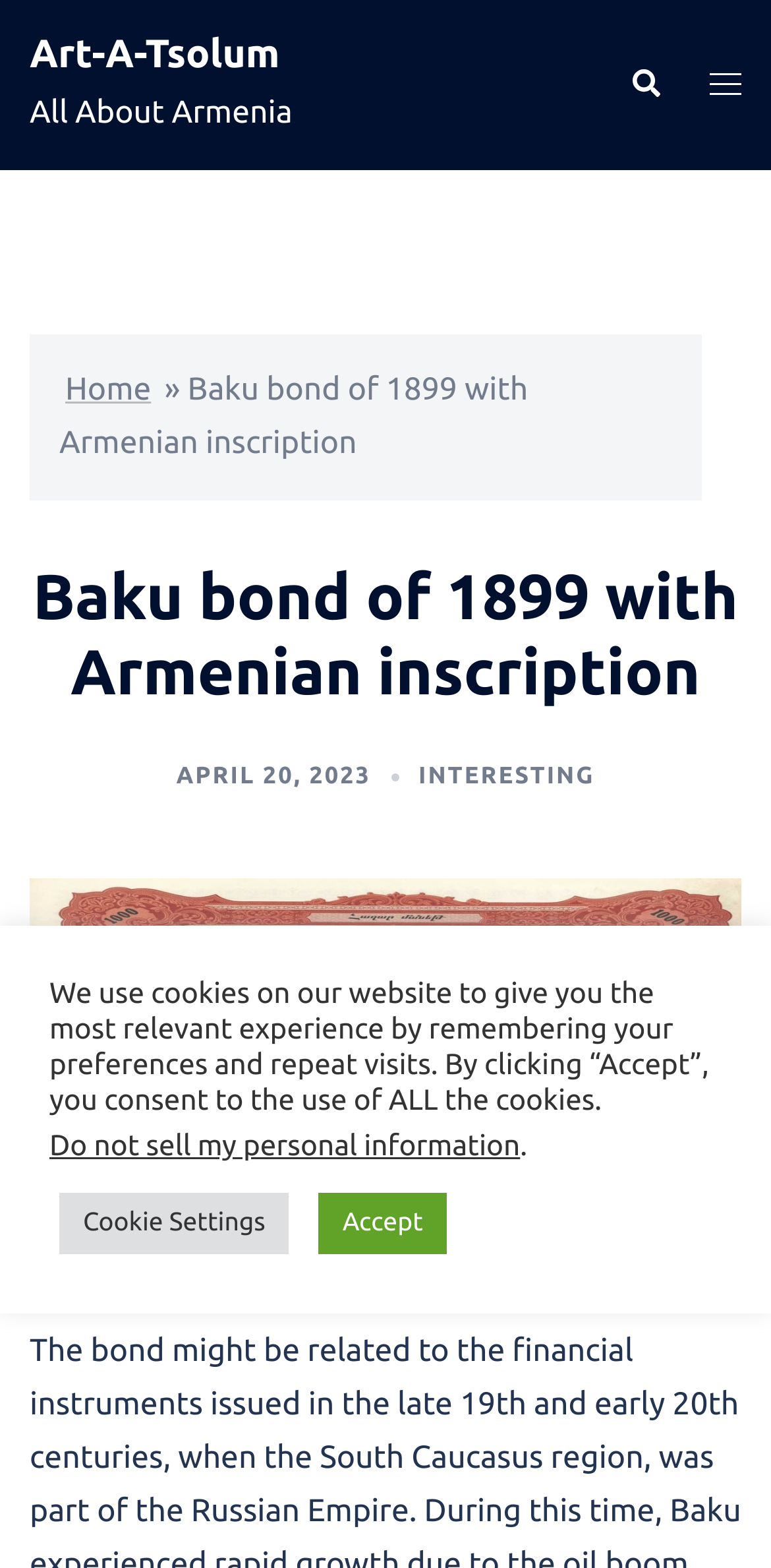Please identify the bounding box coordinates of the element that needs to be clicked to perform the following instruction: "search for something".

[0.815, 0.044, 0.856, 0.064]